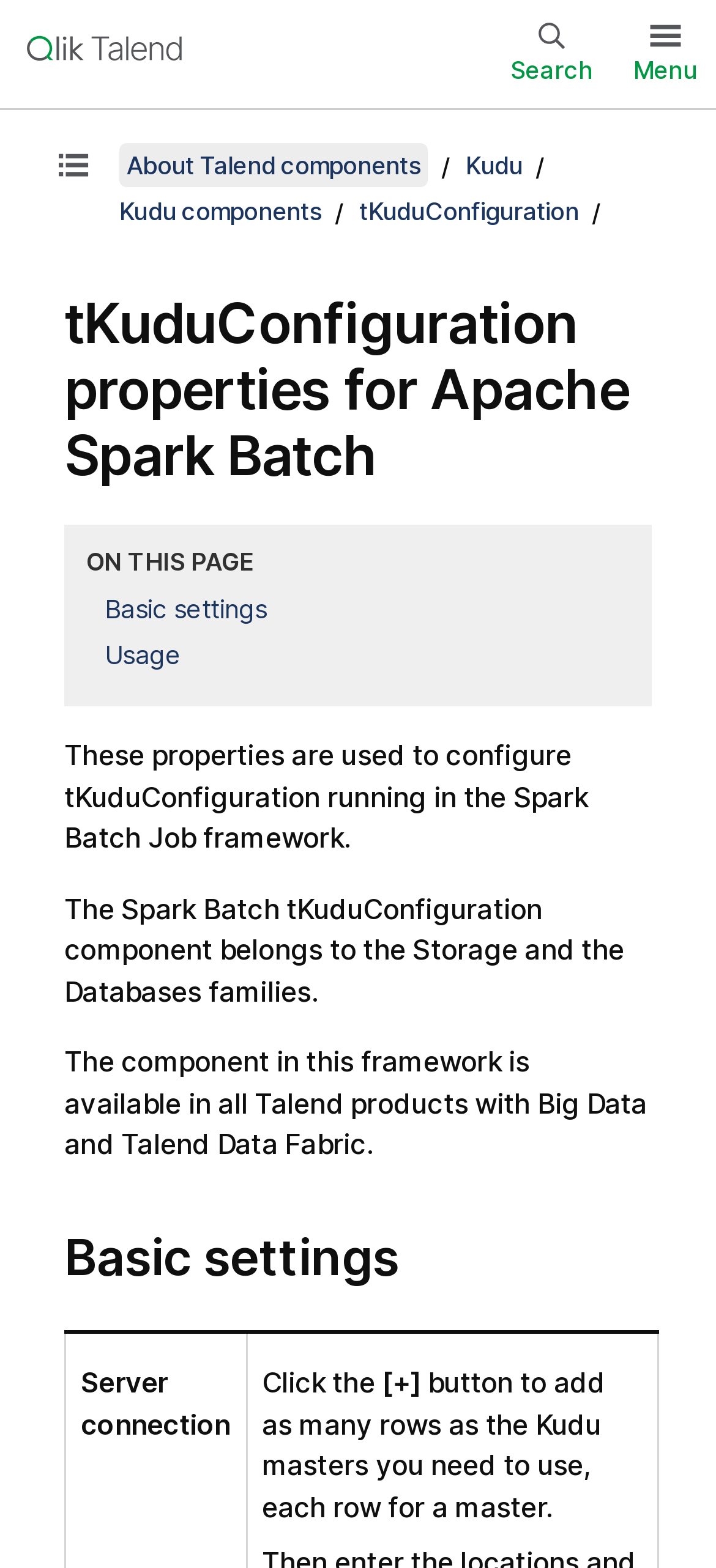Identify the bounding box coordinates of the area you need to click to perform the following instruction: "Go to About Talend components".

[0.167, 0.091, 0.598, 0.119]